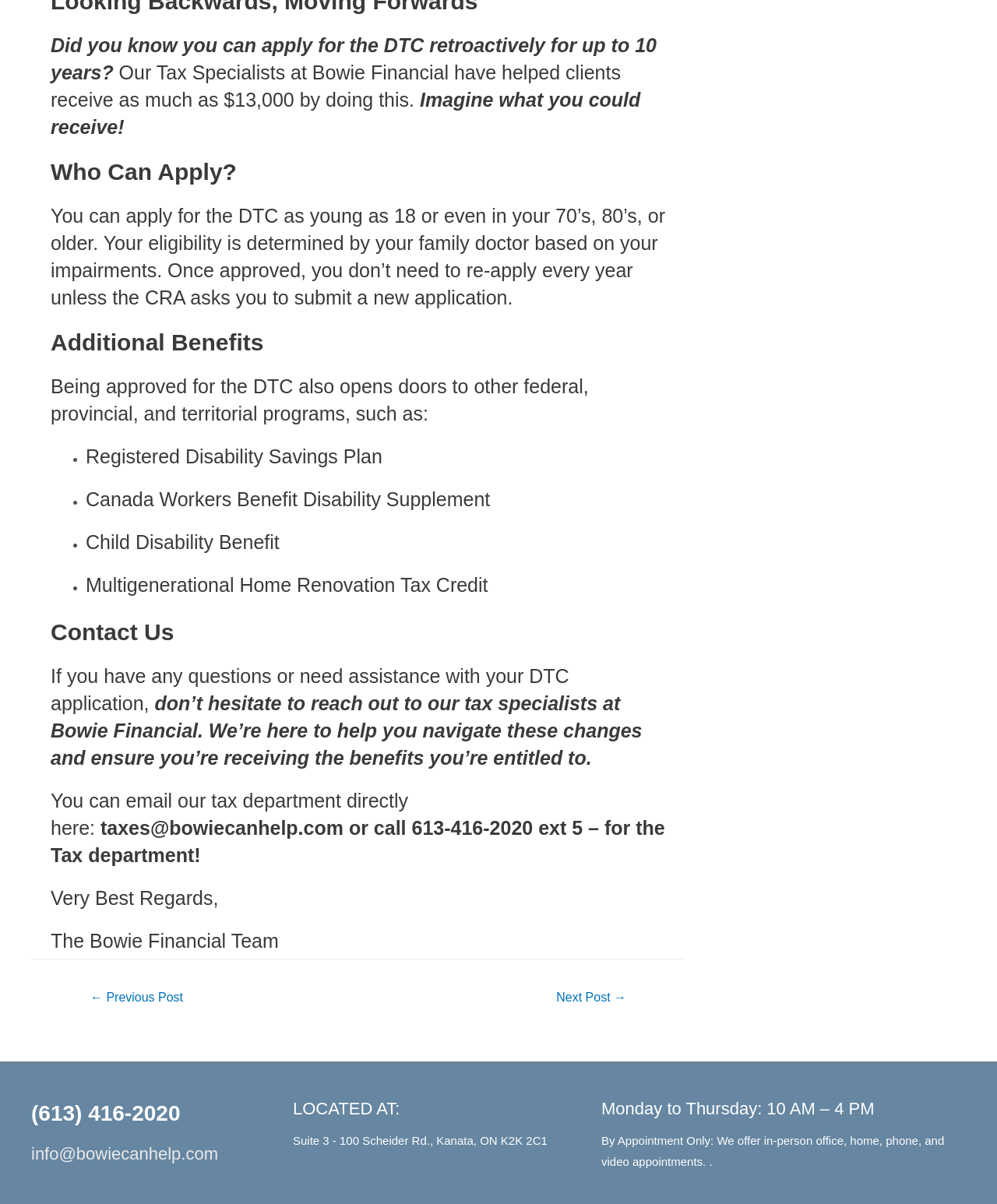Carefully observe the image and respond to the question with a detailed answer:
What is one of the federal programs available to those approved for the DTC?

According to the section 'Additional Benefits', being approved for the DTC also opens doors to other federal, provincial, and territorial programs, including the 'Registered Disability Savings Plan'.